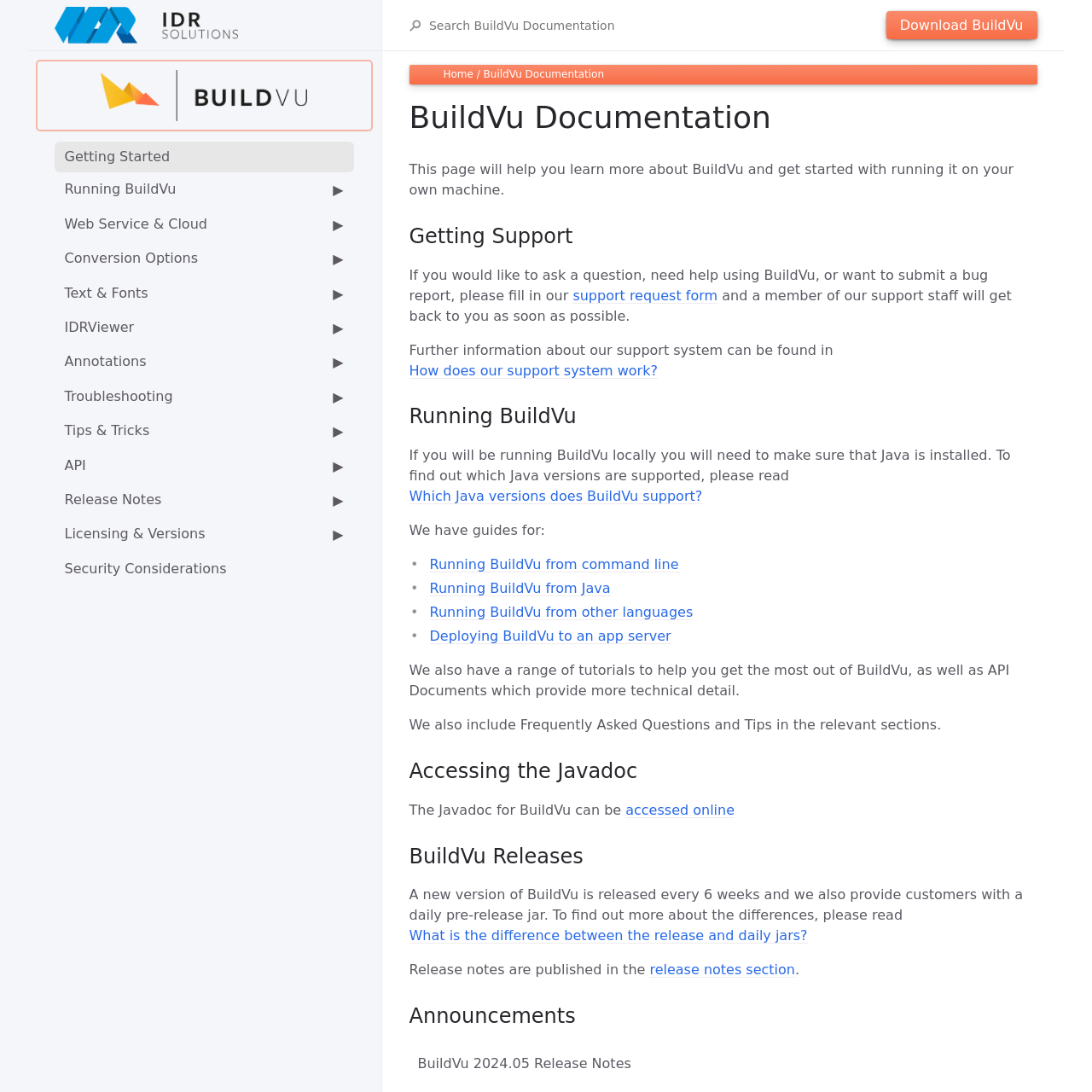Based on the element description, predict the bounding box coordinates (top-left x, top-left y, bottom-right x, bottom-right y) for the UI element in the screenshot: Tips & Tricks

[0.05, 0.381, 0.295, 0.411]